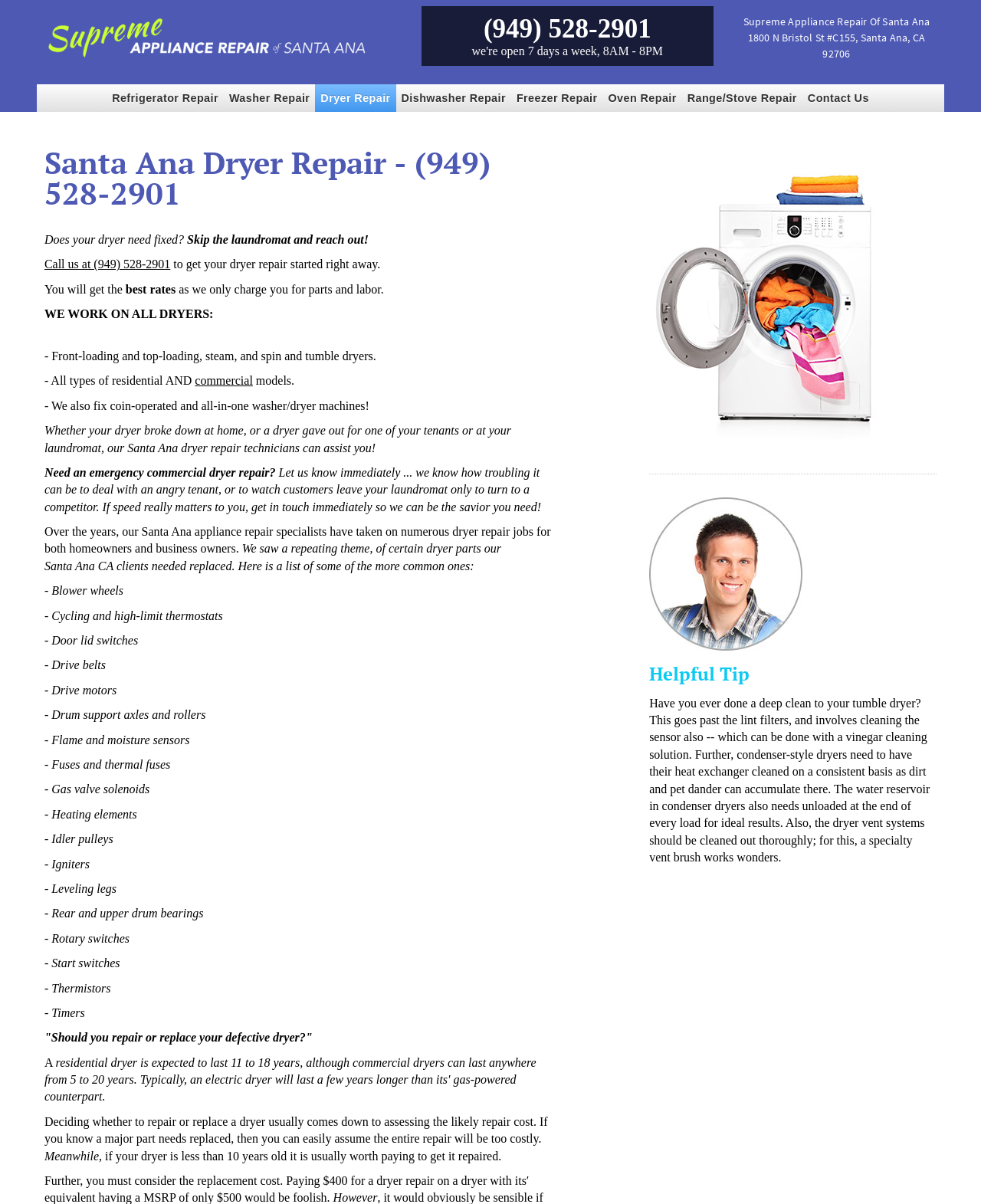Please identify the bounding box coordinates of the region to click in order to complete the given instruction: "View the 'Santa Ana Dryer Repair - (949) 528-2901' heading". The coordinates should be four float numbers between 0 and 1, i.e., [left, top, right, bottom].

[0.045, 0.122, 0.569, 0.173]